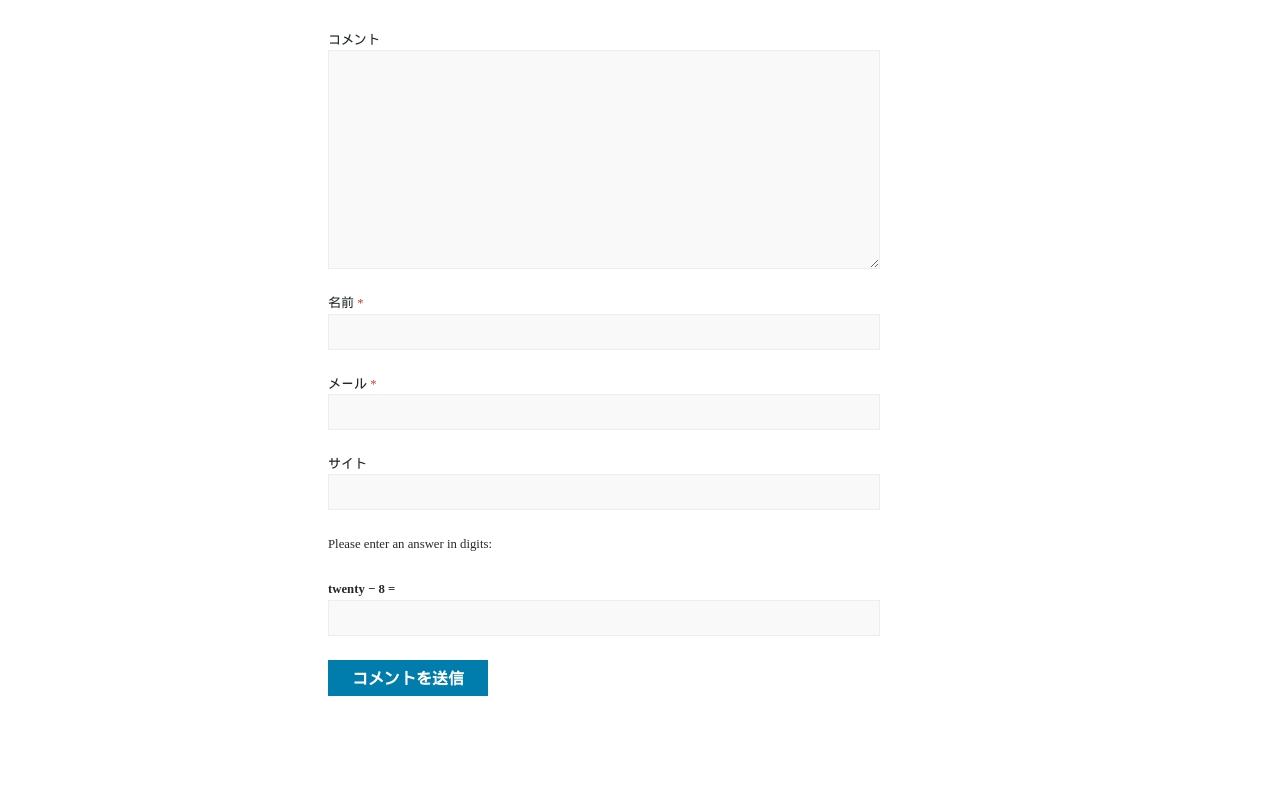What is the purpose of the textbox with label '名前'?
Look at the webpage screenshot and answer the question with a detailed explanation.

The textbox with label '名前' is required and has an asterisk symbol next to it, indicating that it is a mandatory field. The purpose of this field is to enter the user's name.